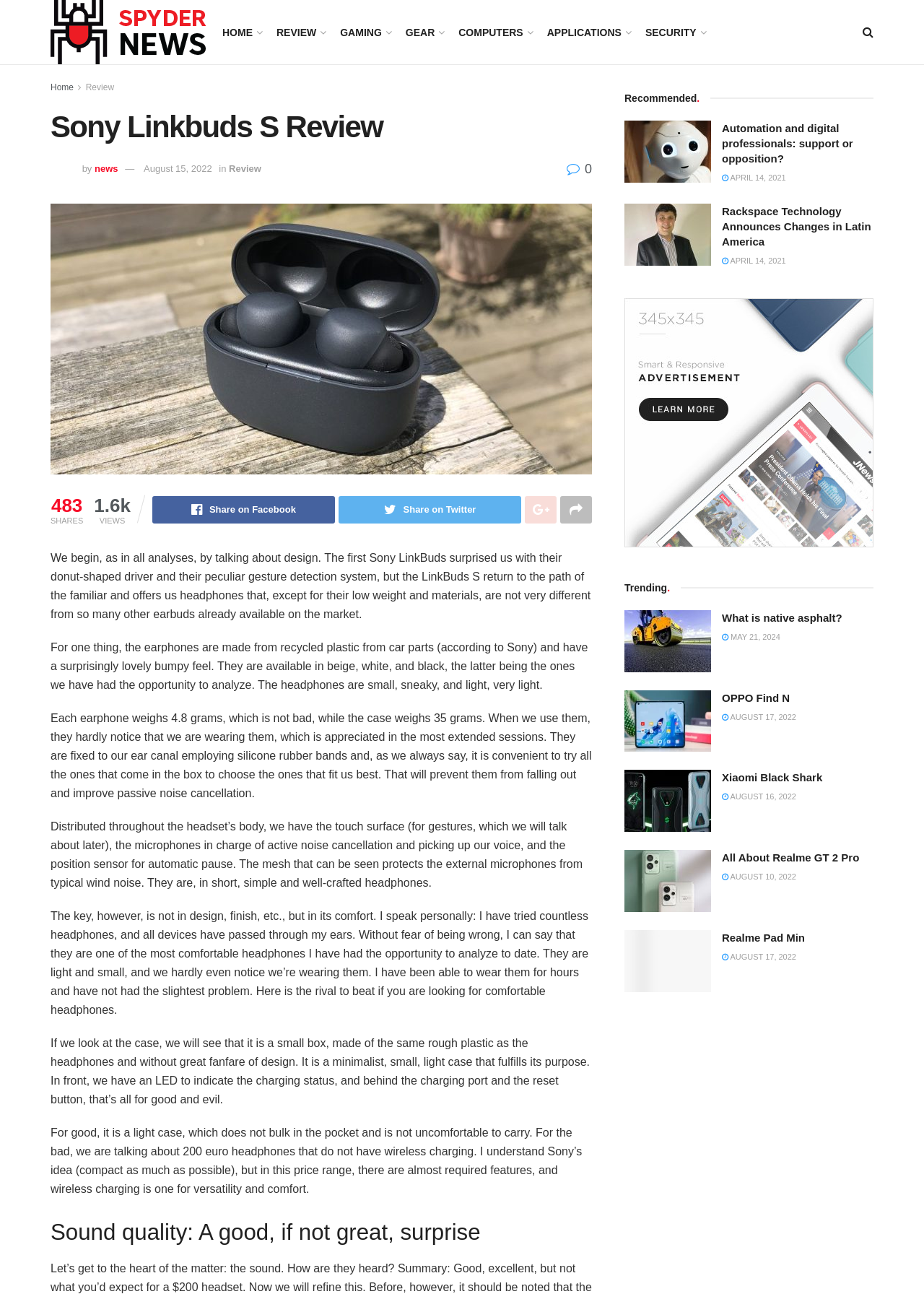Please provide a comprehensive response to the question below by analyzing the image: 
What is the purpose of the mesh on the headphones?

The mesh on the headphones is mentioned in the text as protecting the external microphones from typical wind noise, which is an important feature for active noise cancellation and voice pickup.